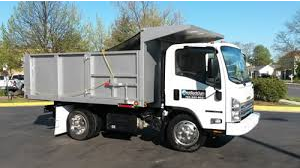Based on the image, please respond to the question with as much detail as possible:
What is the significance of the elevated back section?

The back section of the truck is slightly elevated, indicating its readiness for loading or unloading materials, which is an essential aspect of the waste collection process.